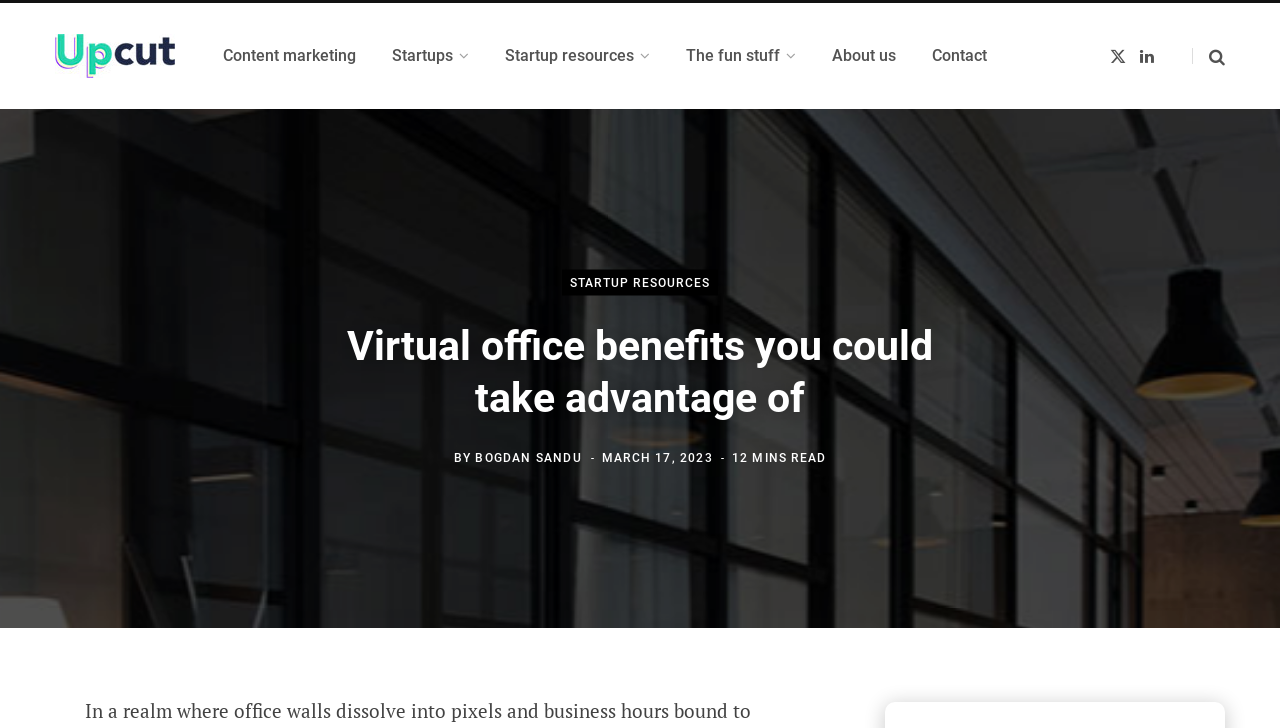How many social media links are there?
Offer a detailed and exhaustive answer to the question.

The answer can be found by examining the top-right corner of the webpage, where there are three links with icons representing Twitter, LinkedIn, and another social media platform.